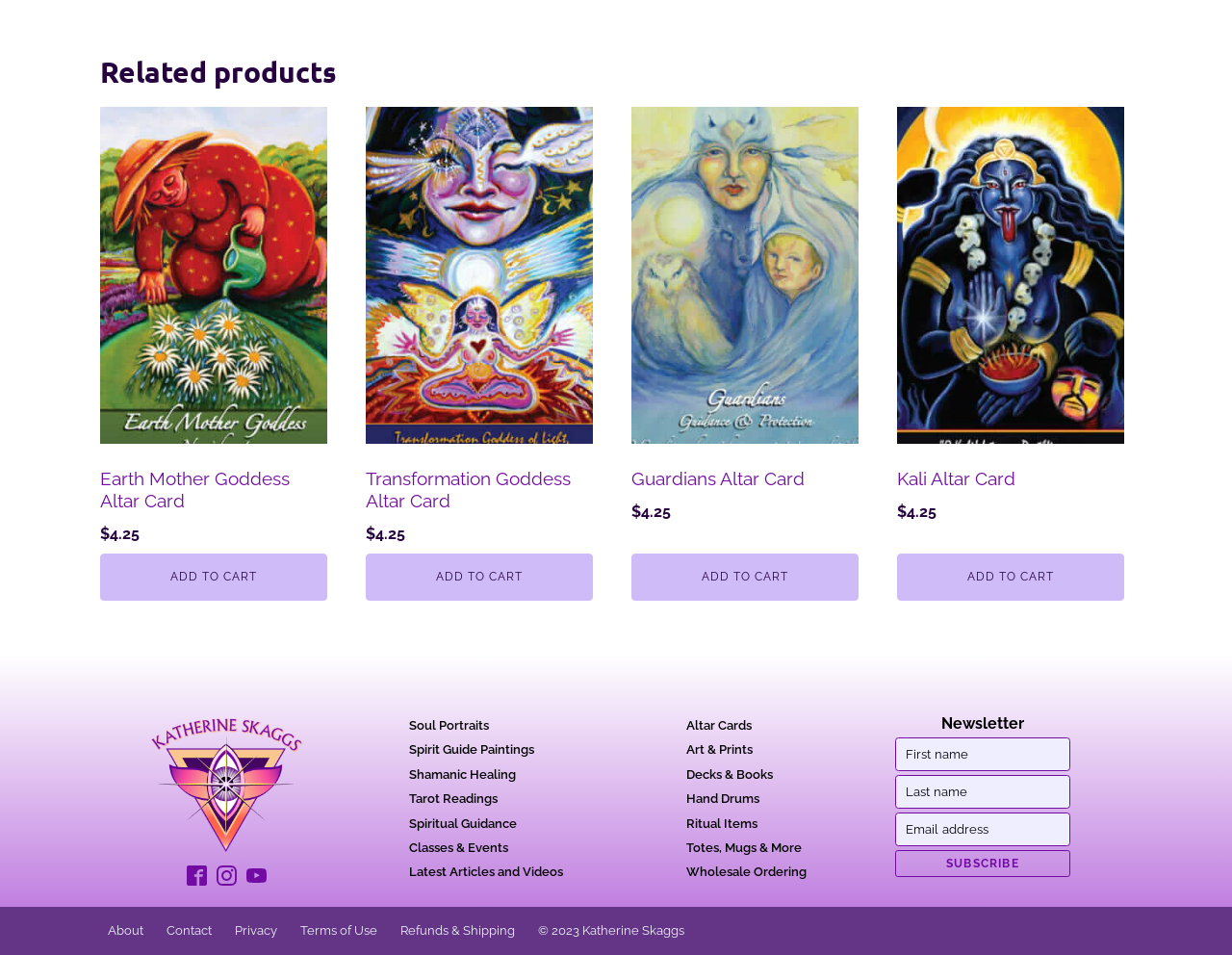What is the copyright year mentioned at the bottom of the page?
Please provide a single word or phrase in response based on the screenshot.

2023